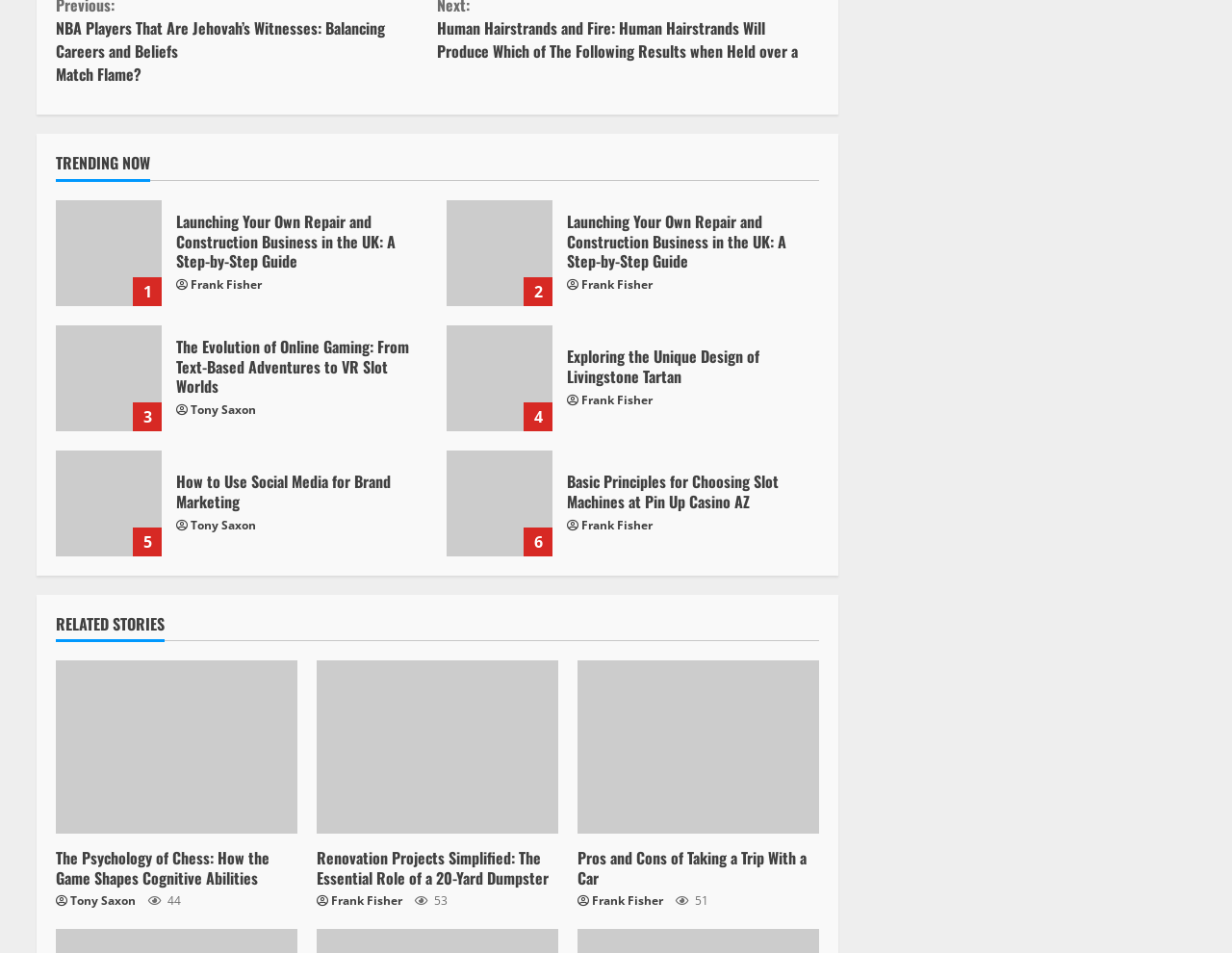Please find the bounding box coordinates of the element that must be clicked to perform the given instruction: "Search for properties by price". The coordinates should be four float numbers from 0 to 1, i.e., [left, top, right, bottom].

None